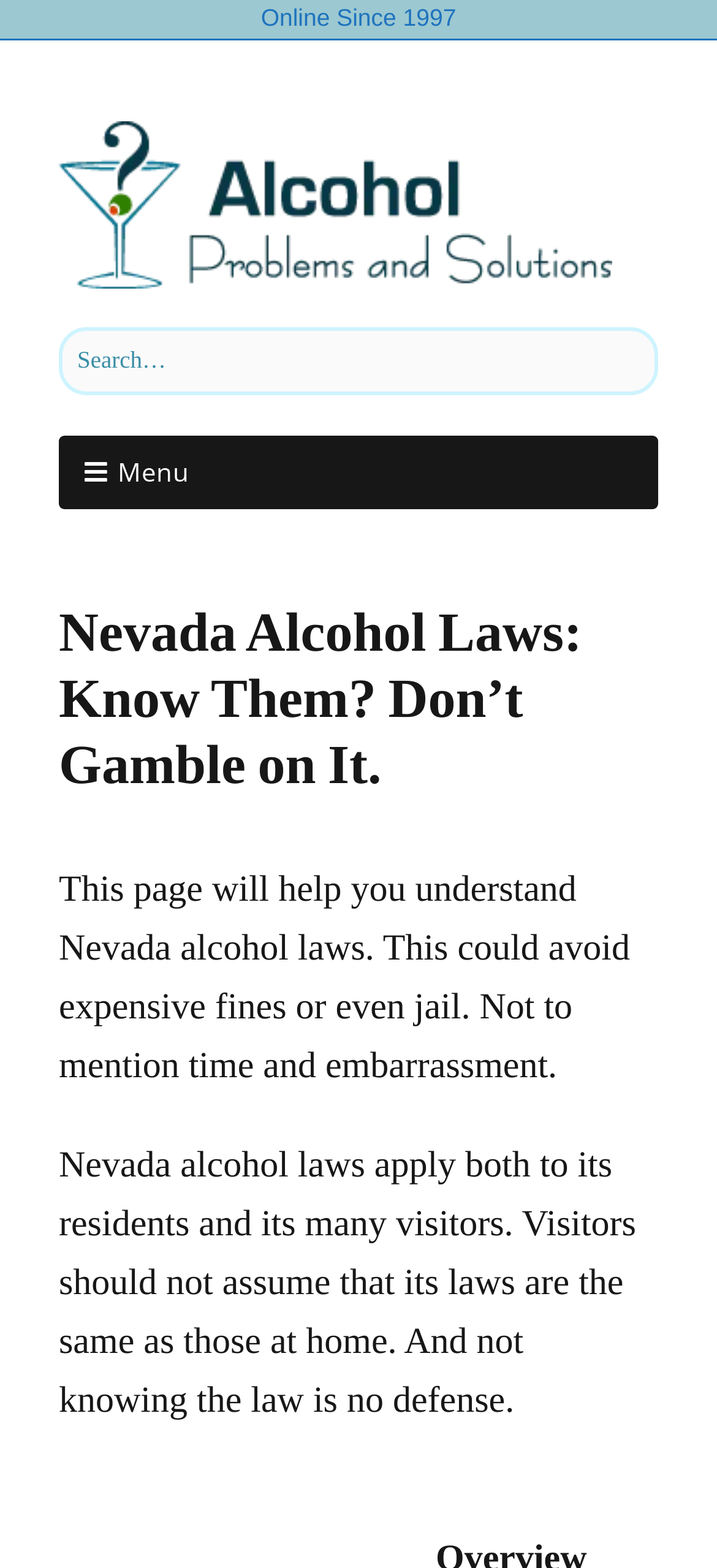Give a one-word or short phrase answer to this question: 
Who do Nevada alcohol laws apply to?

Residents and visitors